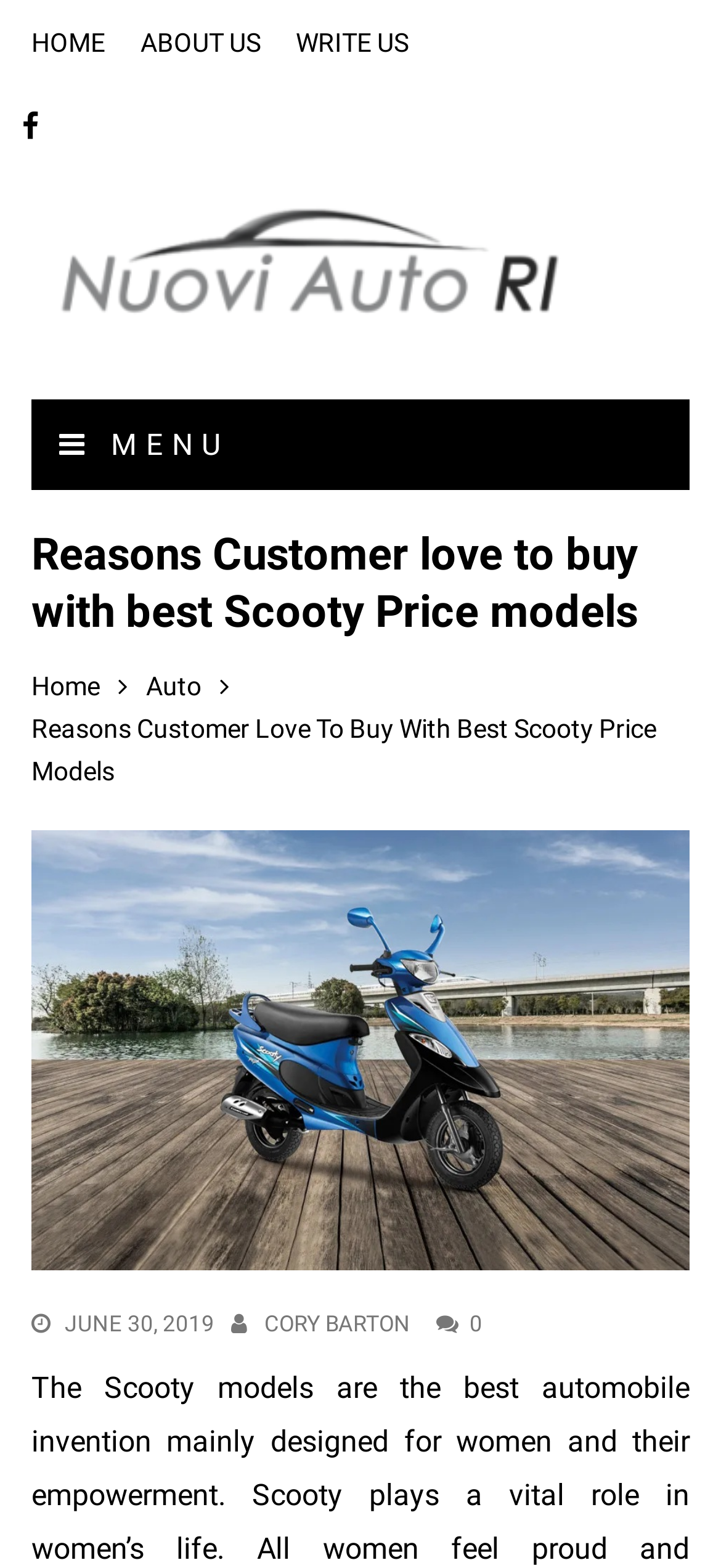Please determine the bounding box coordinates for the element that should be clicked to follow these instructions: "contact us".

[0.41, 0.018, 0.567, 0.037]